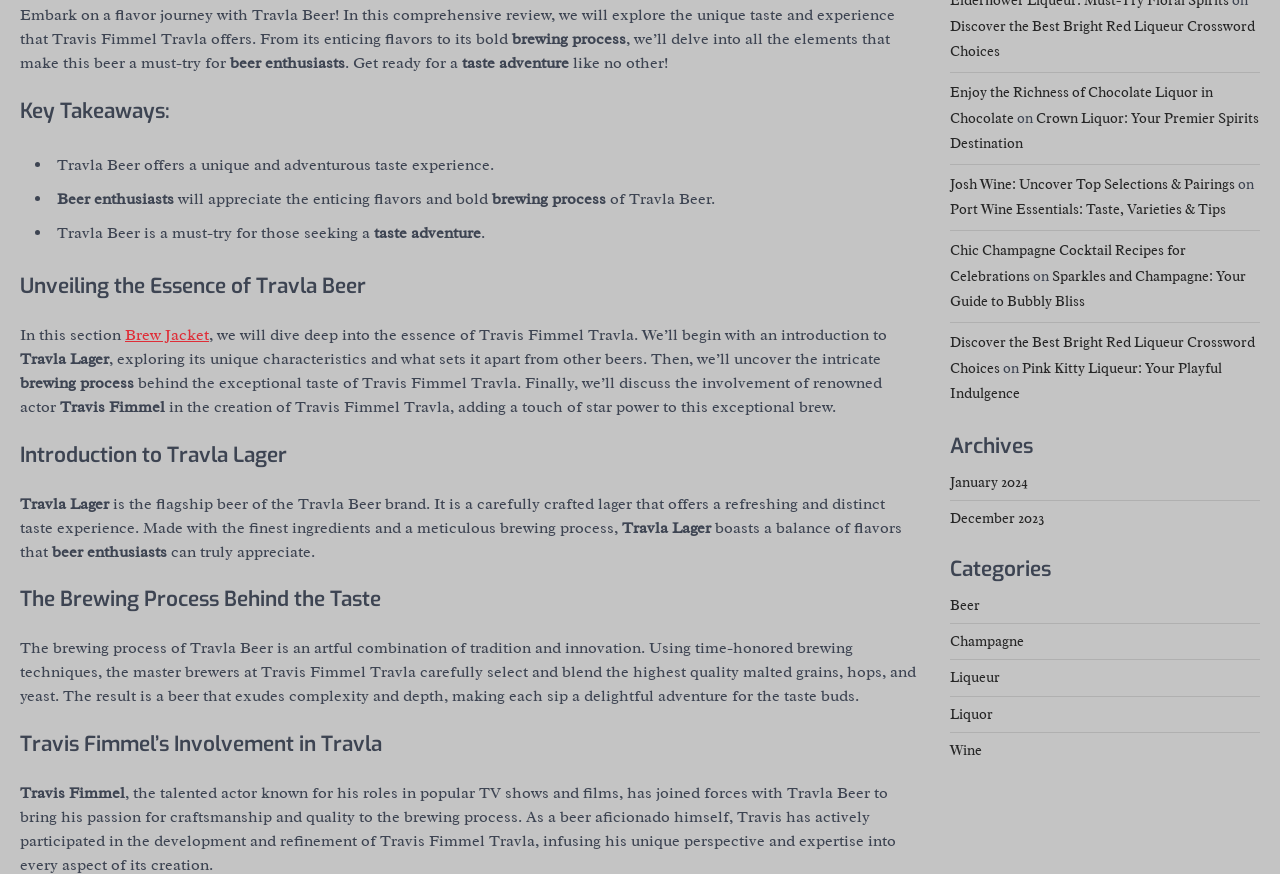Identify the bounding box of the HTML element described as: "Wine".

[0.742, 0.848, 0.767, 0.869]